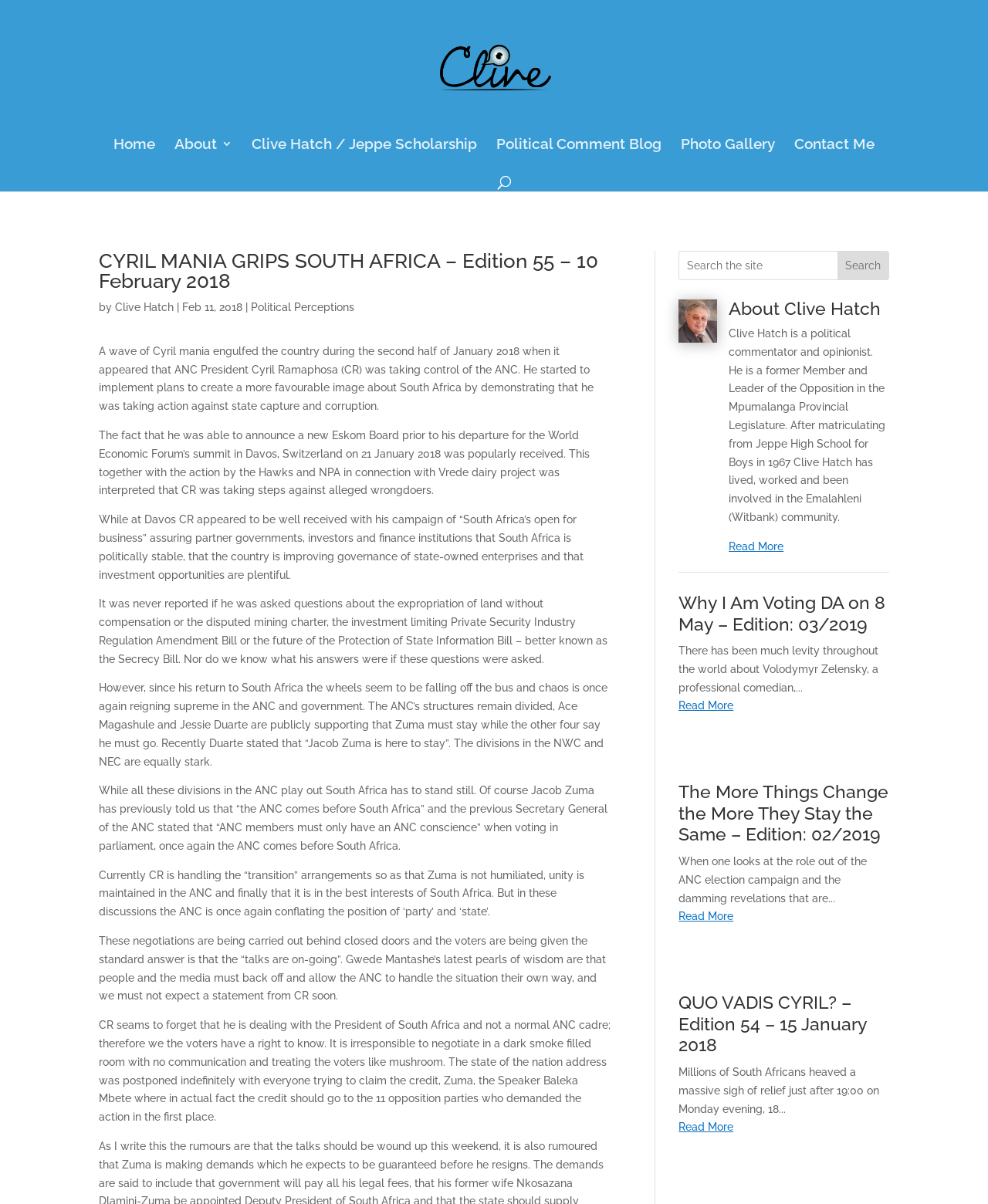Please identify the bounding box coordinates of the element's region that should be clicked to execute the following instruction: "Read more about Clive Hatch". The bounding box coordinates must be four float numbers between 0 and 1, i.e., [left, top, right, bottom].

[0.738, 0.449, 0.793, 0.459]